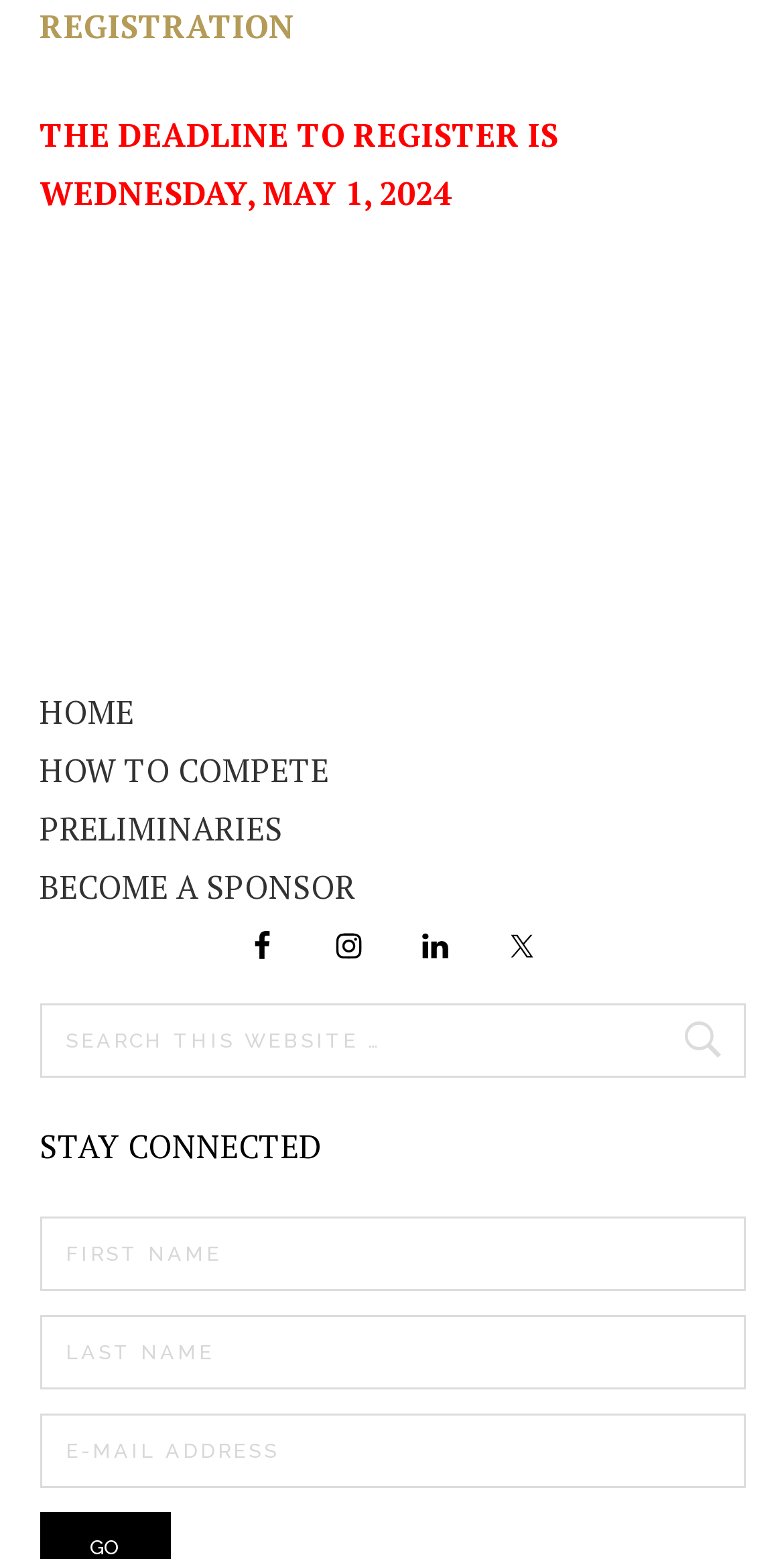What are the social media platforms listed on the webpage?
Using the details shown in the screenshot, provide a comprehensive answer to the question.

The social media platforms are listed at the bottom of the webpage, with links and corresponding images. The platforms are Facebook, Instagram, LinkedIn, and Twitter.